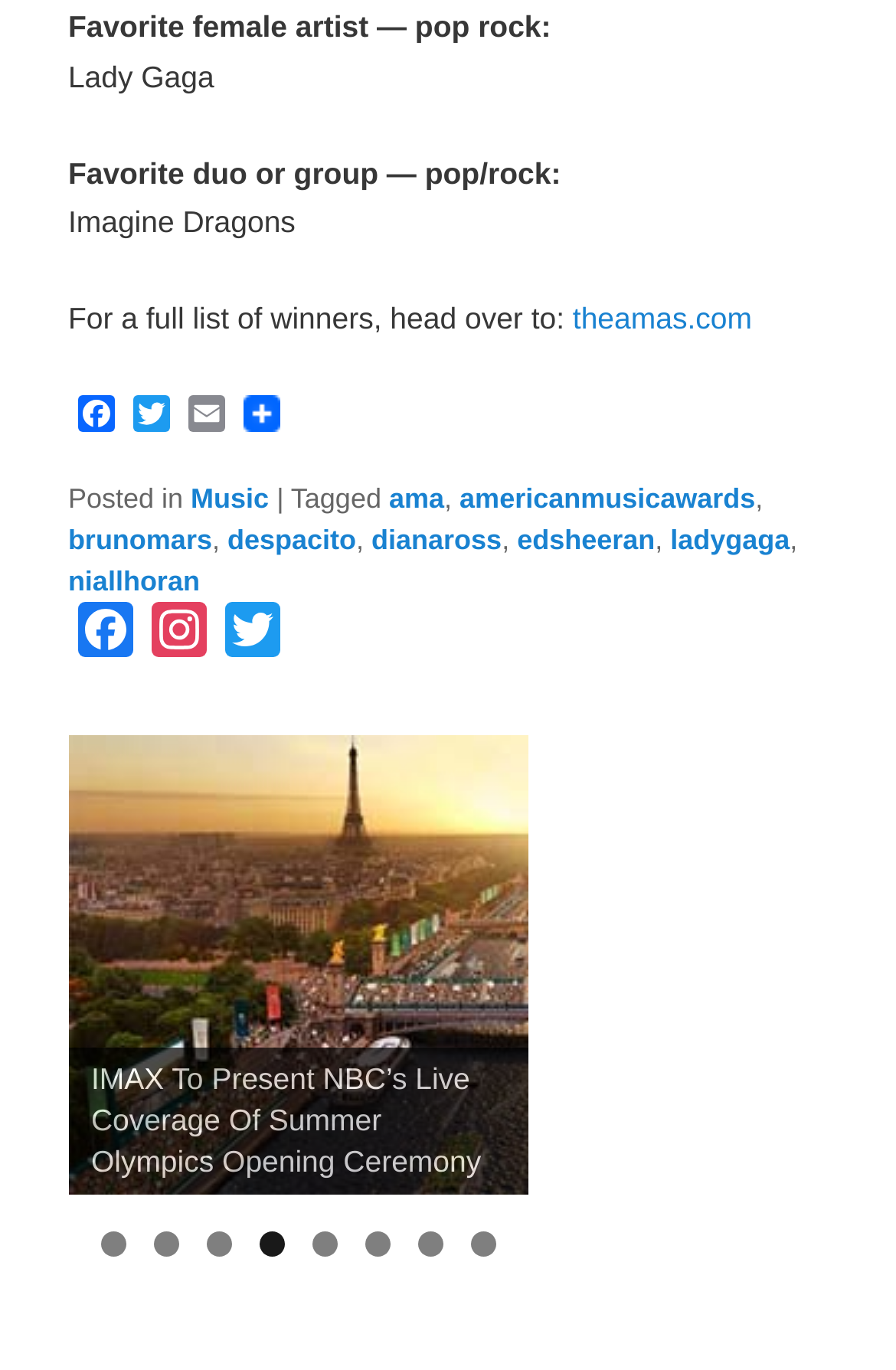Locate the bounding box coordinates of the element to click to perform the following action: 'Share on social media'. The coordinates should be given as four float values between 0 and 1, in the form of [left, top, right, bottom].

[0.261, 0.288, 0.322, 0.322]